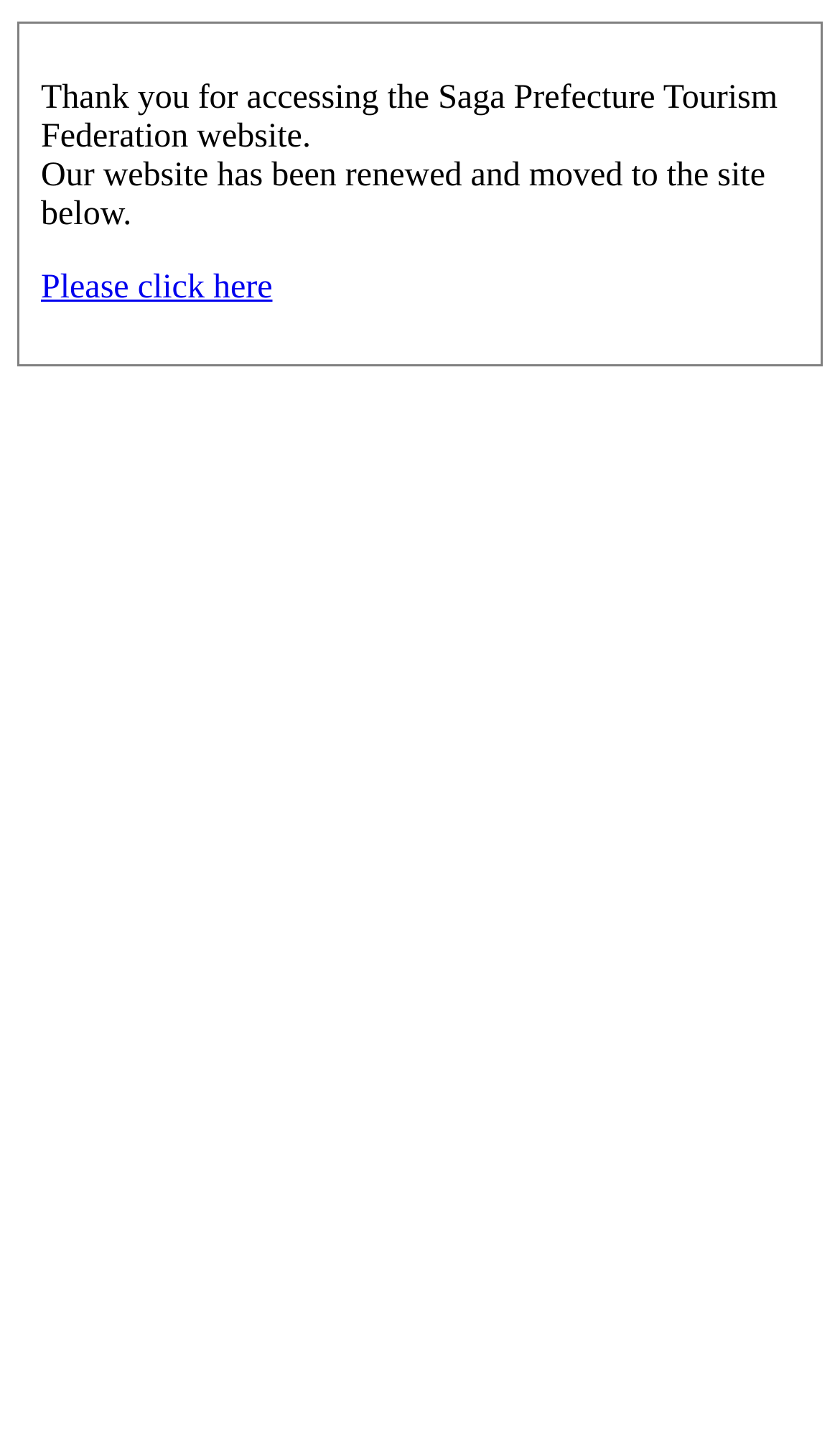Find the bounding box of the web element that fits this description: "Please click here".

[0.049, 0.188, 0.324, 0.214]